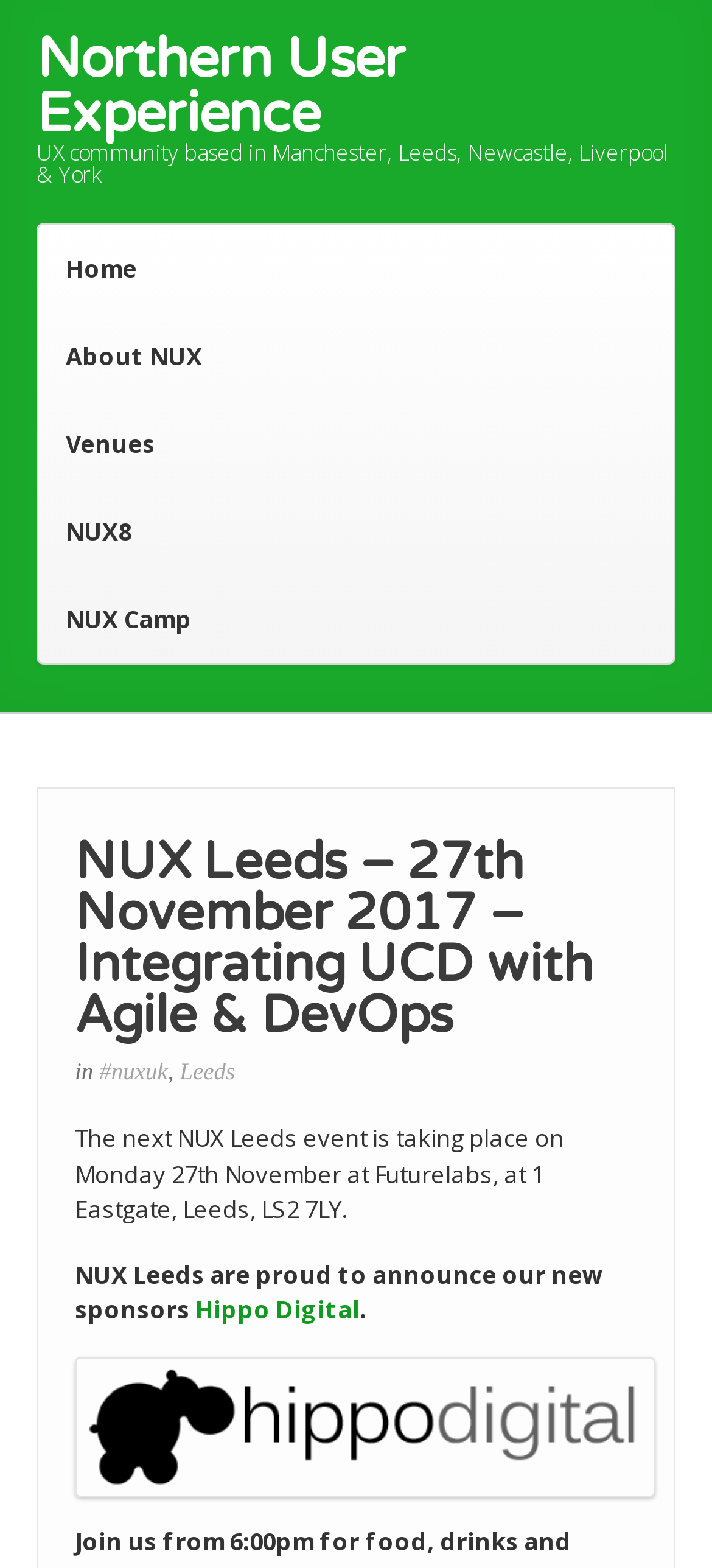Extract the bounding box coordinates of the UI element described: "About NUX". Provide the coordinates in the format [left, top, right, bottom] with values ranging from 0 to 1.

[0.054, 0.199, 0.946, 0.255]